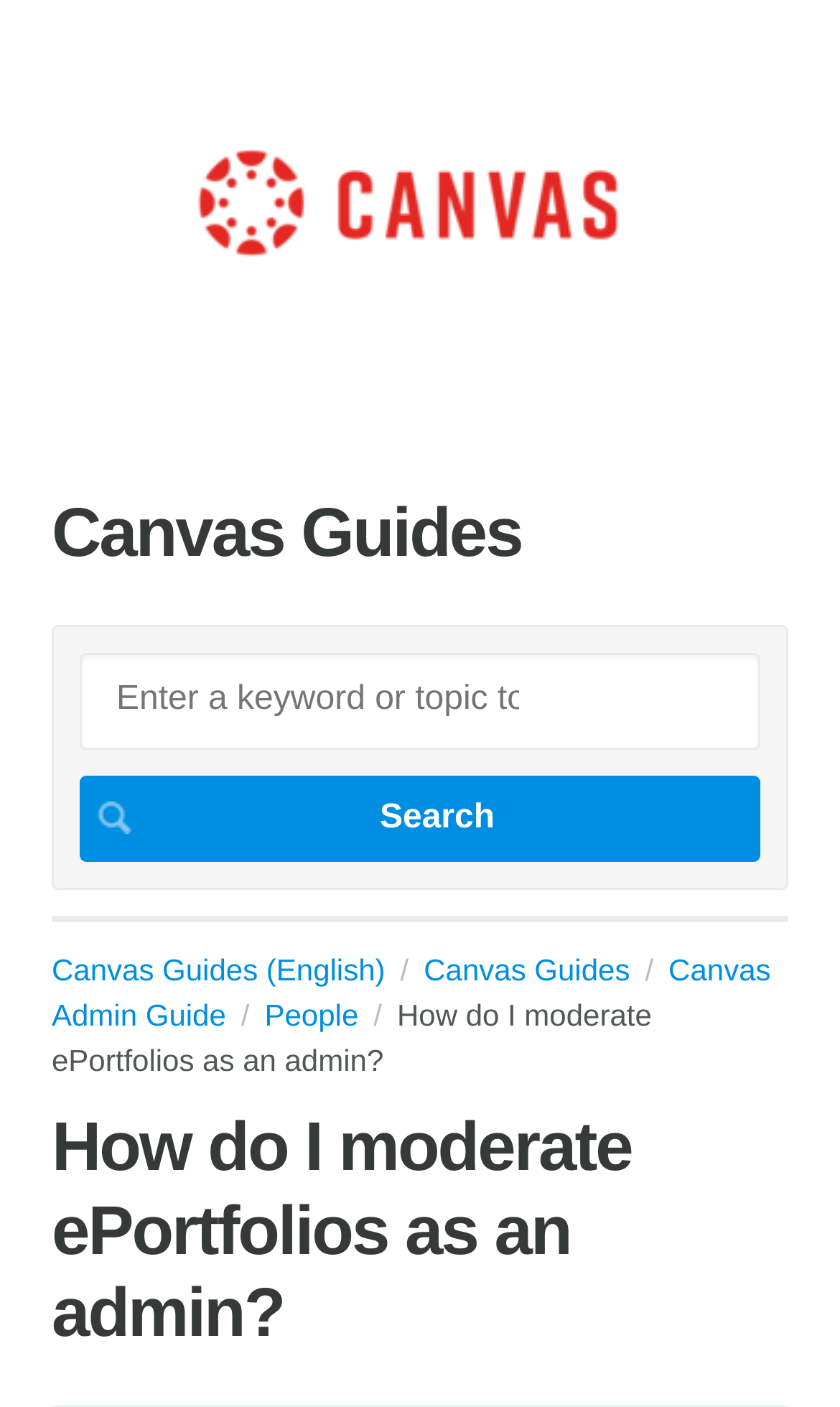What is the language of the webpage?
Please provide a single word or phrase answer based on the image.

English